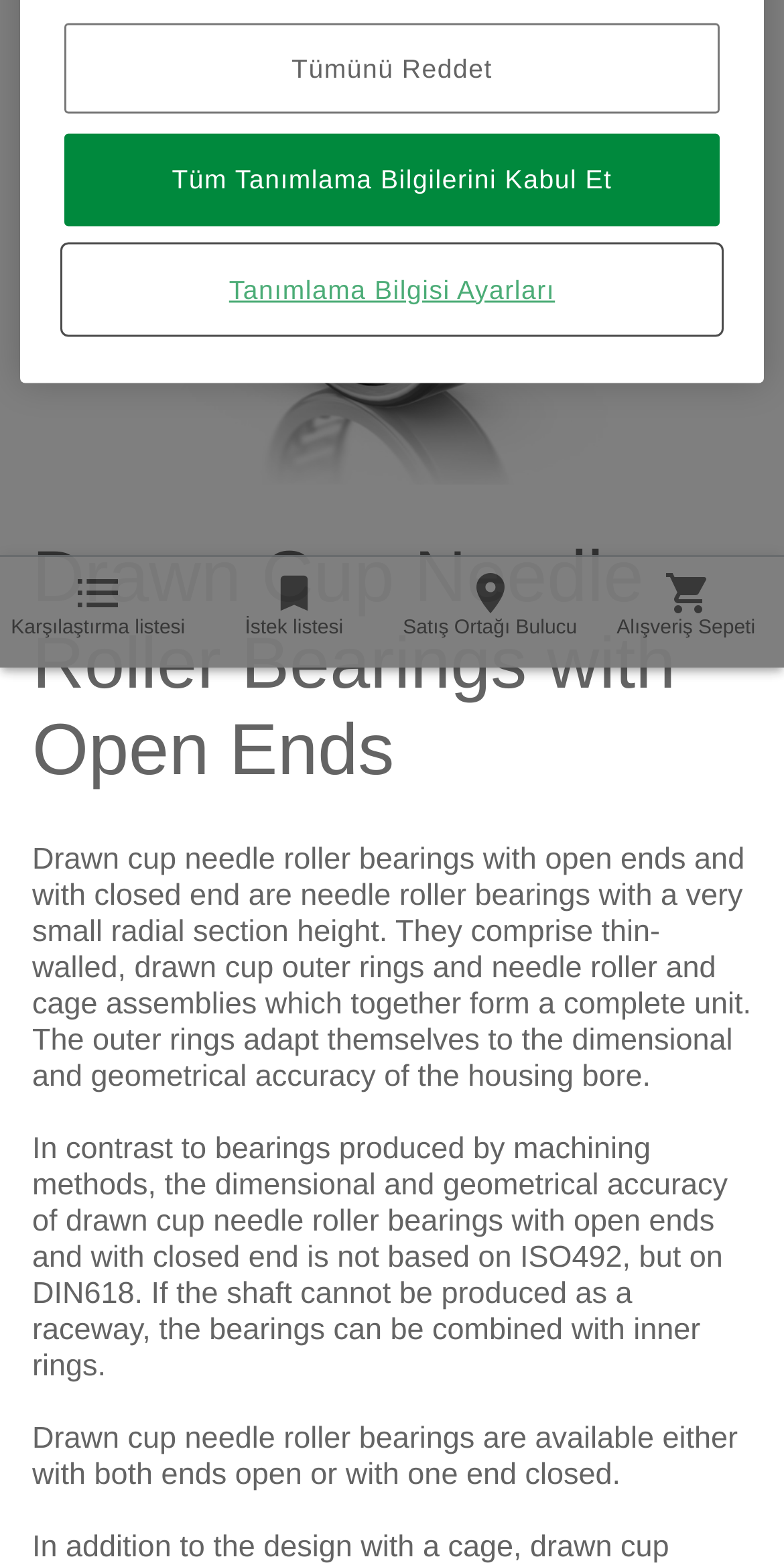Identify the bounding box for the UI element described as: "Tümünü Reddet". Ensure the coordinates are four float numbers between 0 and 1, formatted as [left, top, right, bottom].

[0.081, 0.014, 0.919, 0.073]